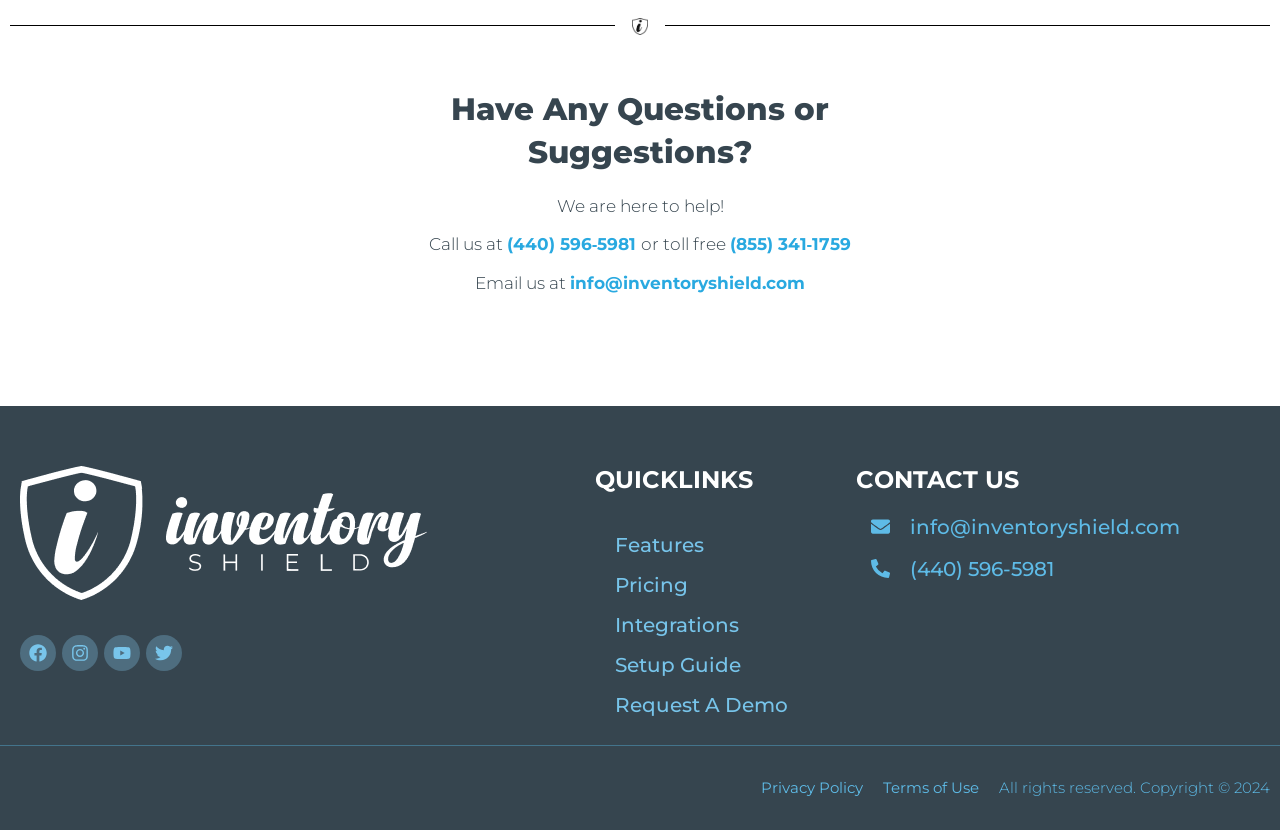Please identify the coordinates of the bounding box that should be clicked to fulfill this instruction: "Call the phone number".

[0.335, 0.282, 0.396, 0.307]